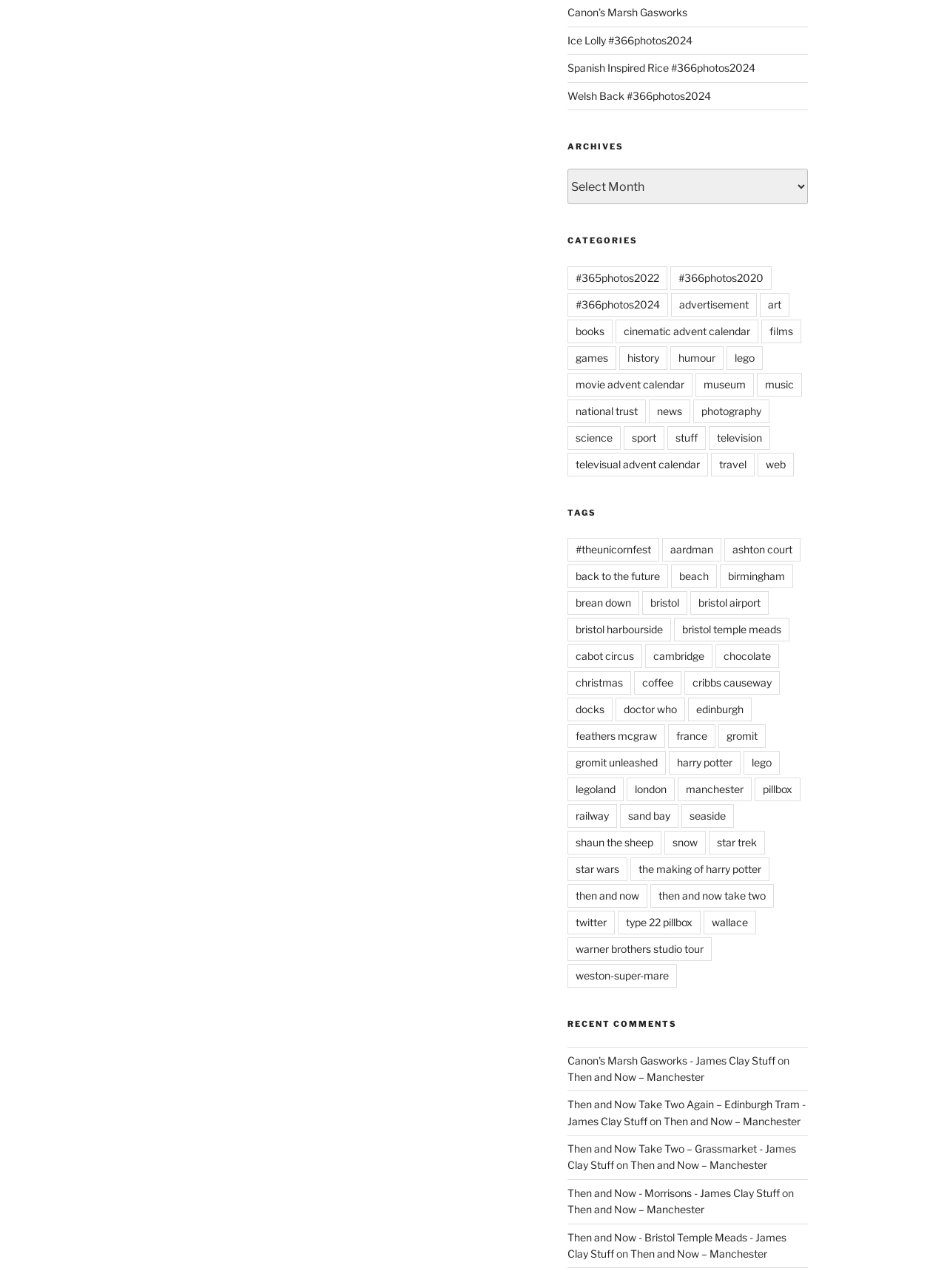Identify the bounding box coordinates of the section that should be clicked to achieve the task described: "Explore 'photography' tag".

[0.732, 0.31, 0.812, 0.328]